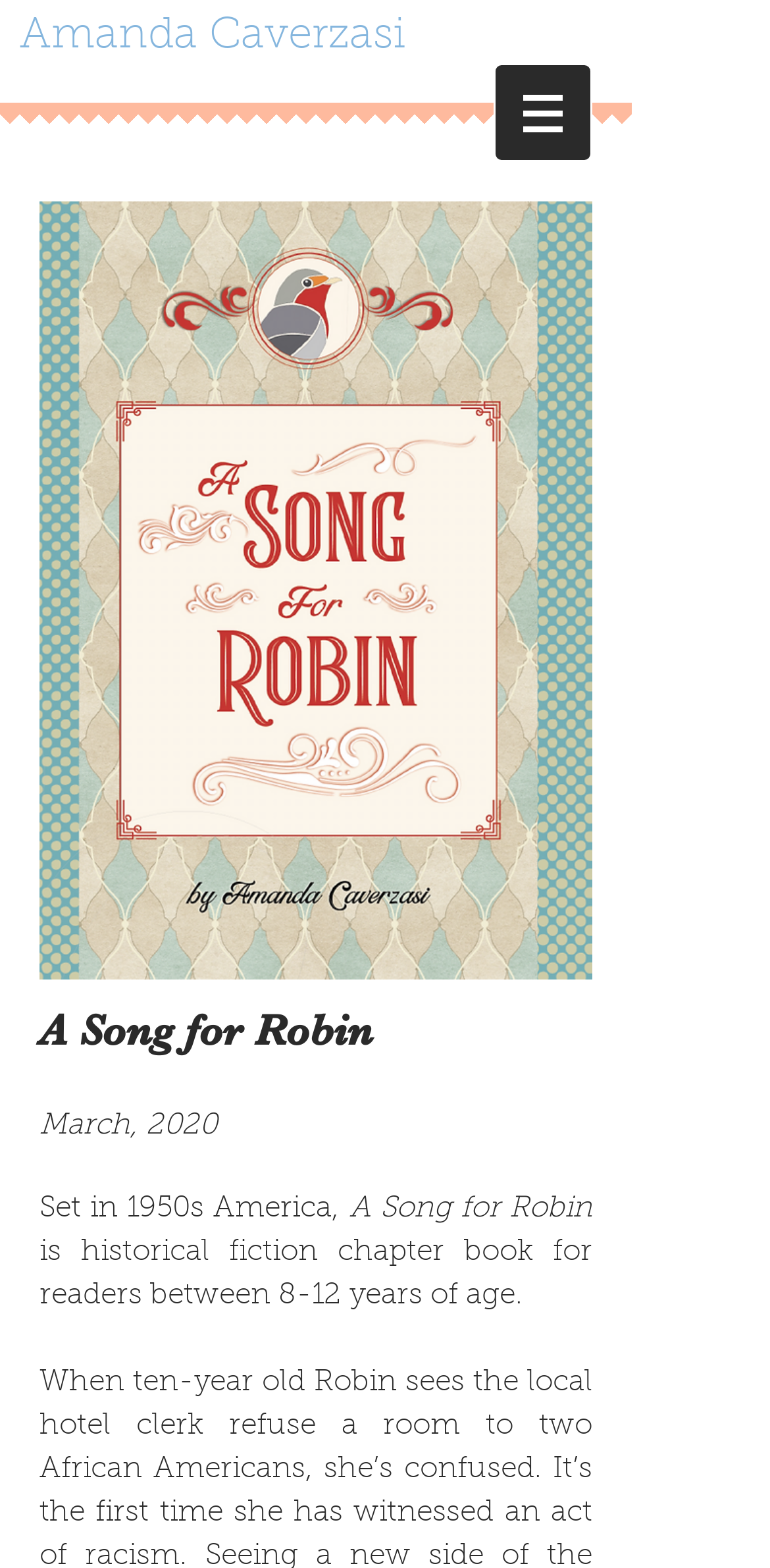What is the age range of the target readers?
Refer to the image and provide a one-word or short phrase answer.

8-12 years